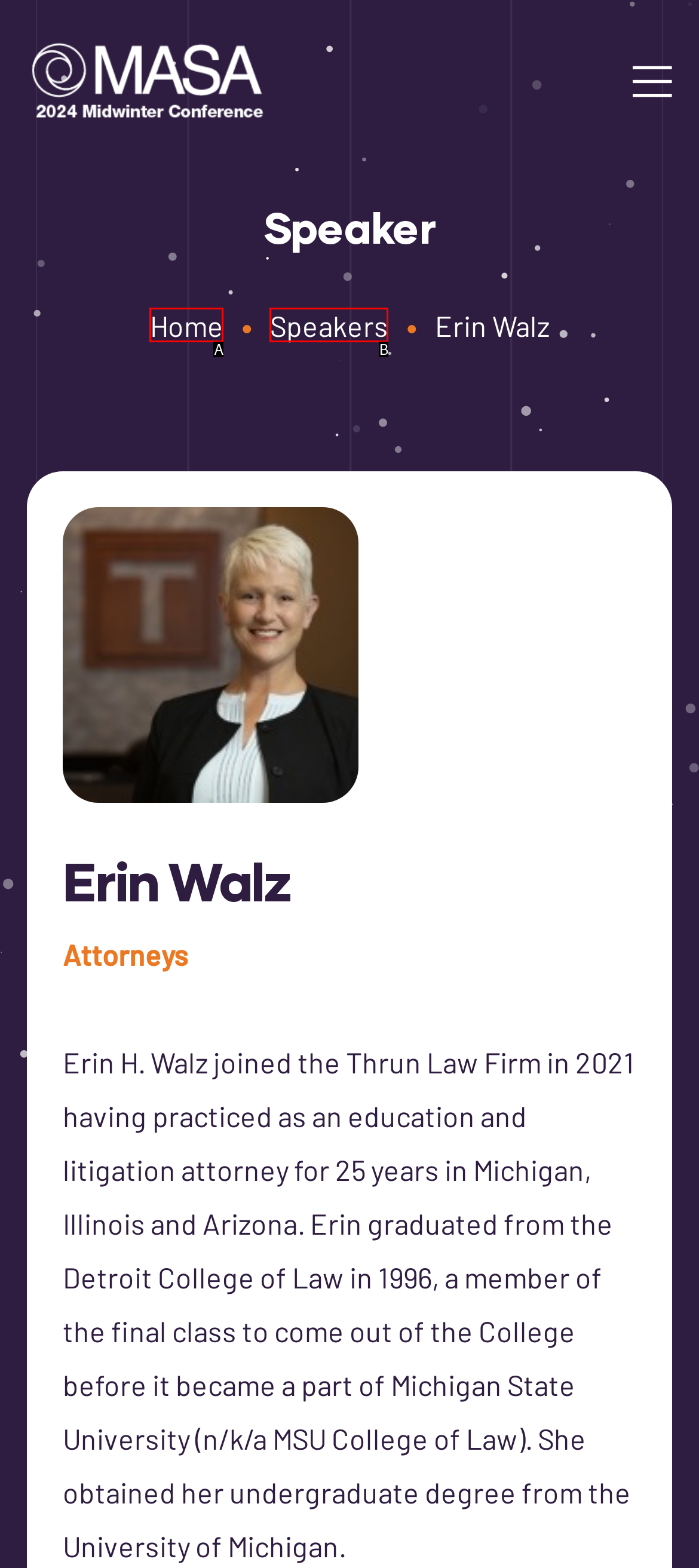Identify the HTML element that corresponds to the description: Home Provide the letter of the matching option directly from the choices.

A